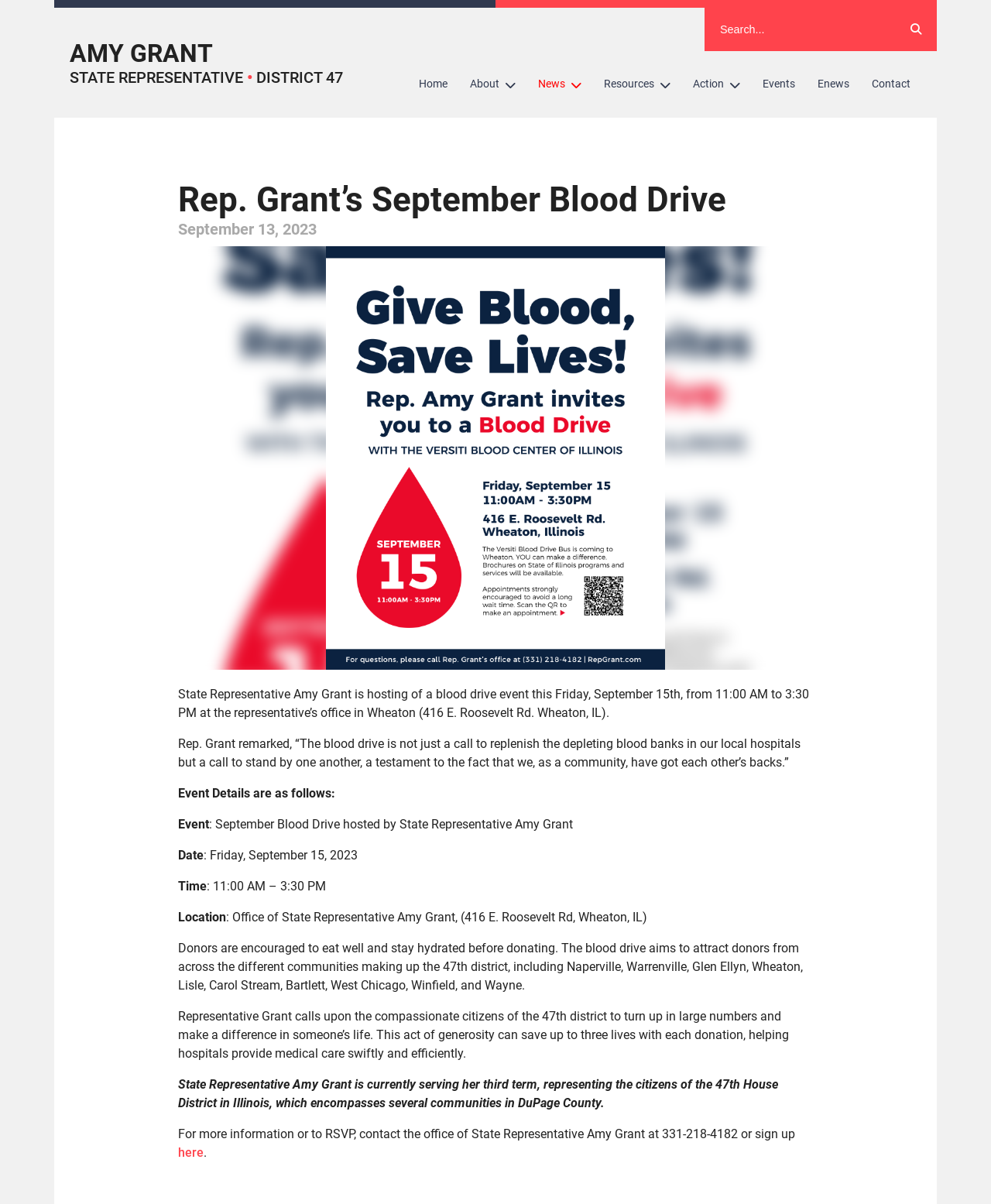Answer the question using only one word or a concise phrase: Who is hosting the blood drive event?

Amy Grant